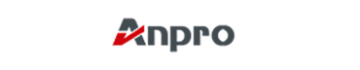What is the purpose of the logo?
Refer to the image and provide a concise answer in one word or phrase.

To represent the brand